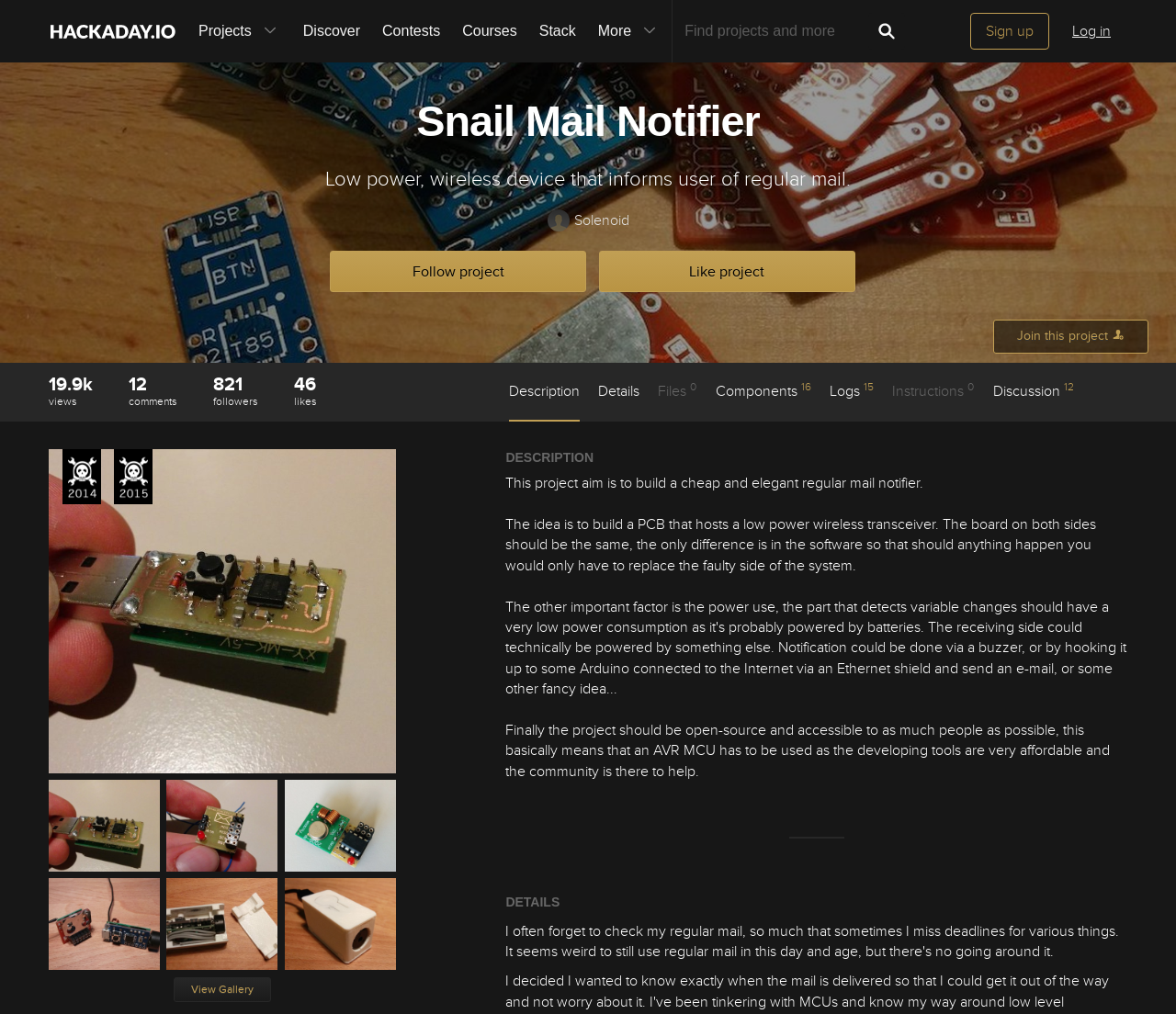Kindly determine the bounding box coordinates for the area that needs to be clicked to execute this instruction: "View project description".

[0.432, 0.376, 0.493, 0.415]